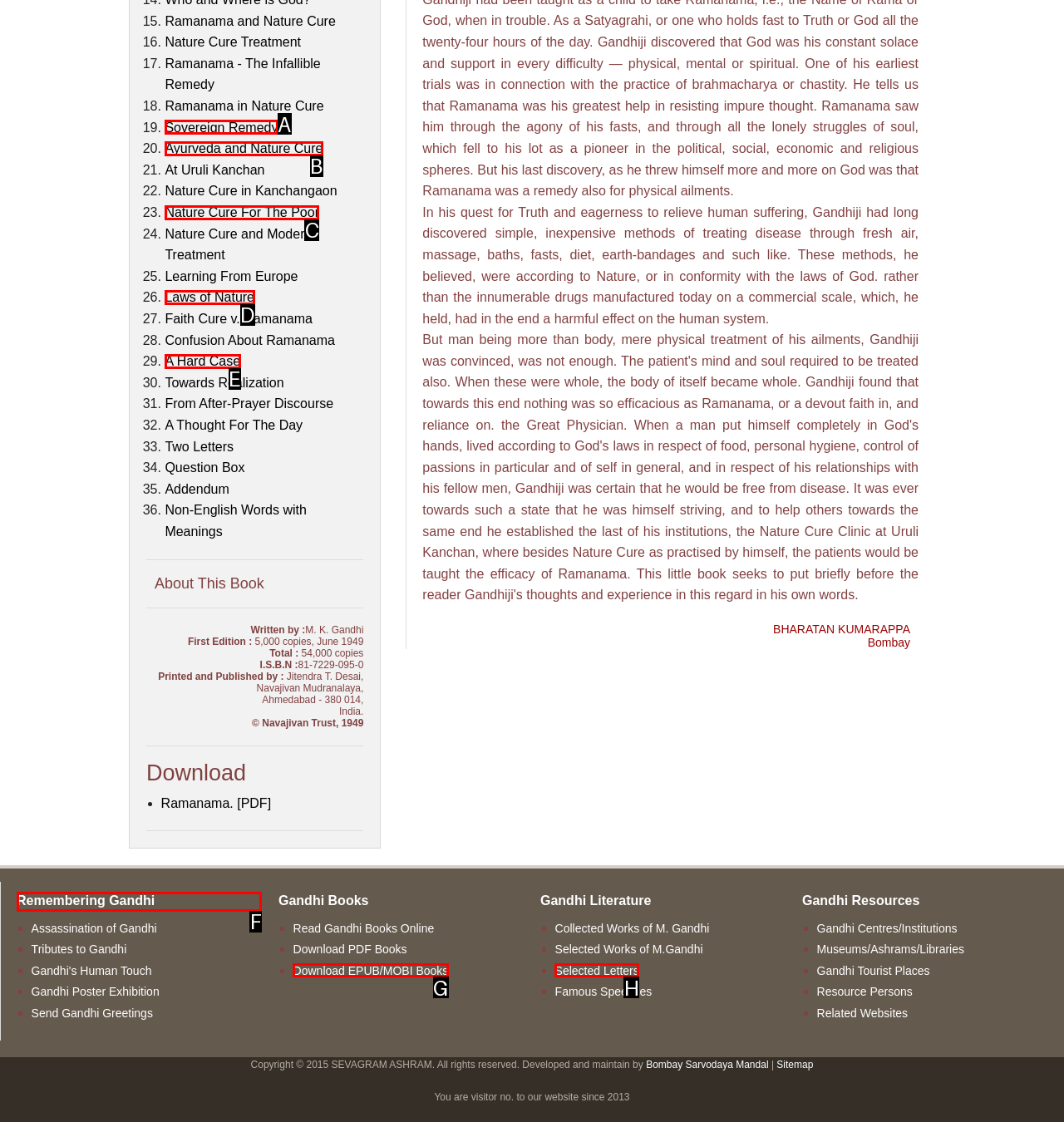Identify the correct HTML element to click to accomplish this task: Learn about 'Remembering Gandhi'
Respond with the letter corresponding to the correct choice.

F